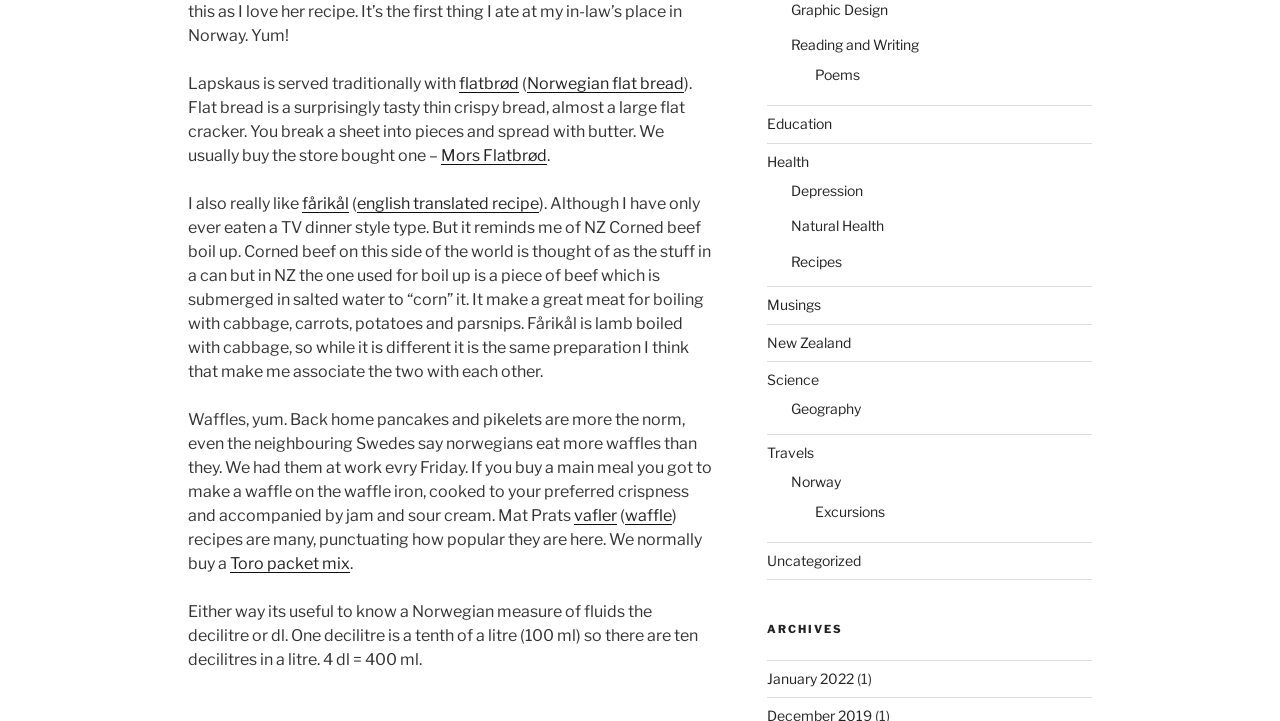Using the description: "Reading and Writing", identify the bounding box of the corresponding UI element in the screenshot.

[0.618, 0.051, 0.718, 0.074]